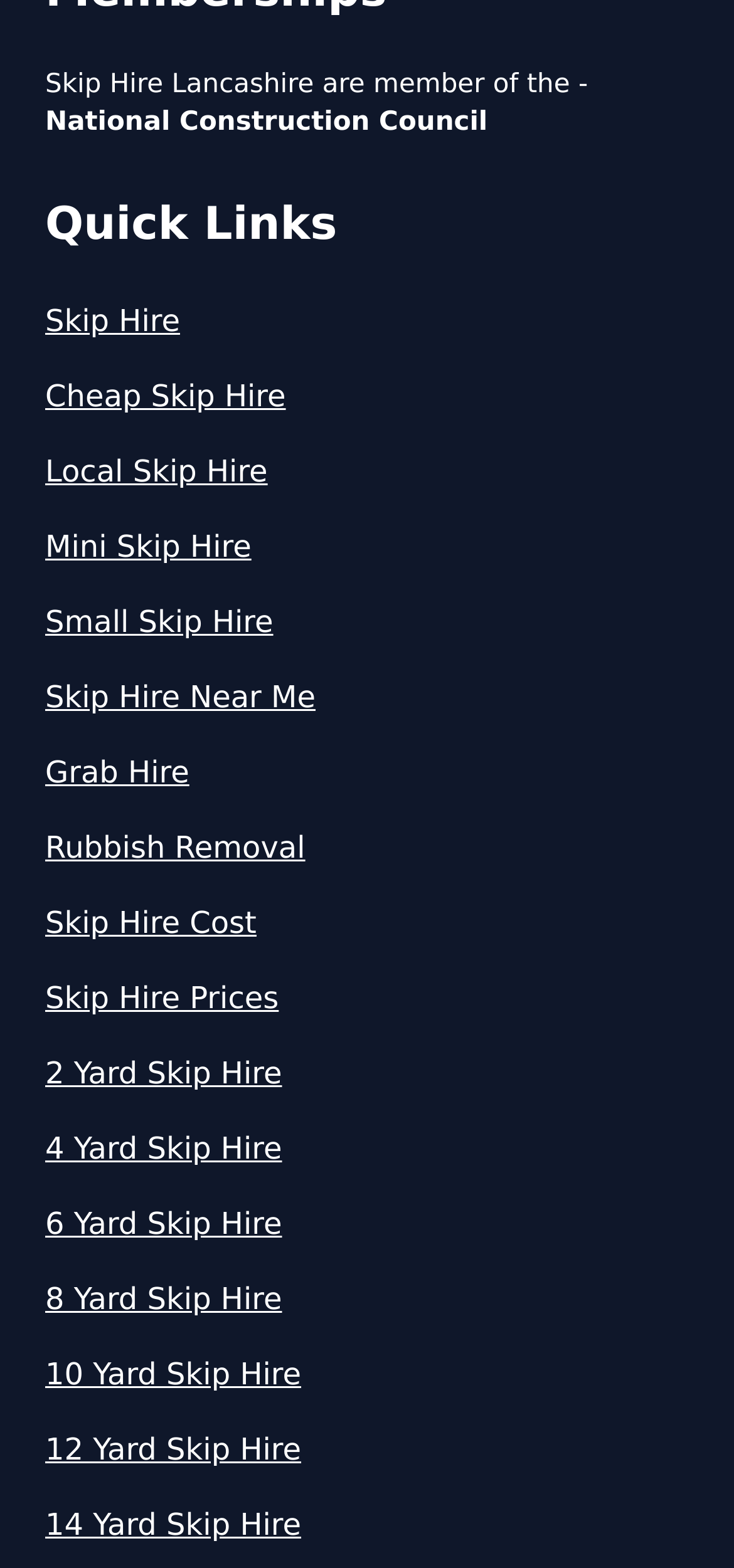Determine the bounding box coordinates of the region to click in order to accomplish the following instruction: "click the last link on the page". Provide the coordinates as four float numbers between 0 and 1, specifically [left, top, right, bottom].

None